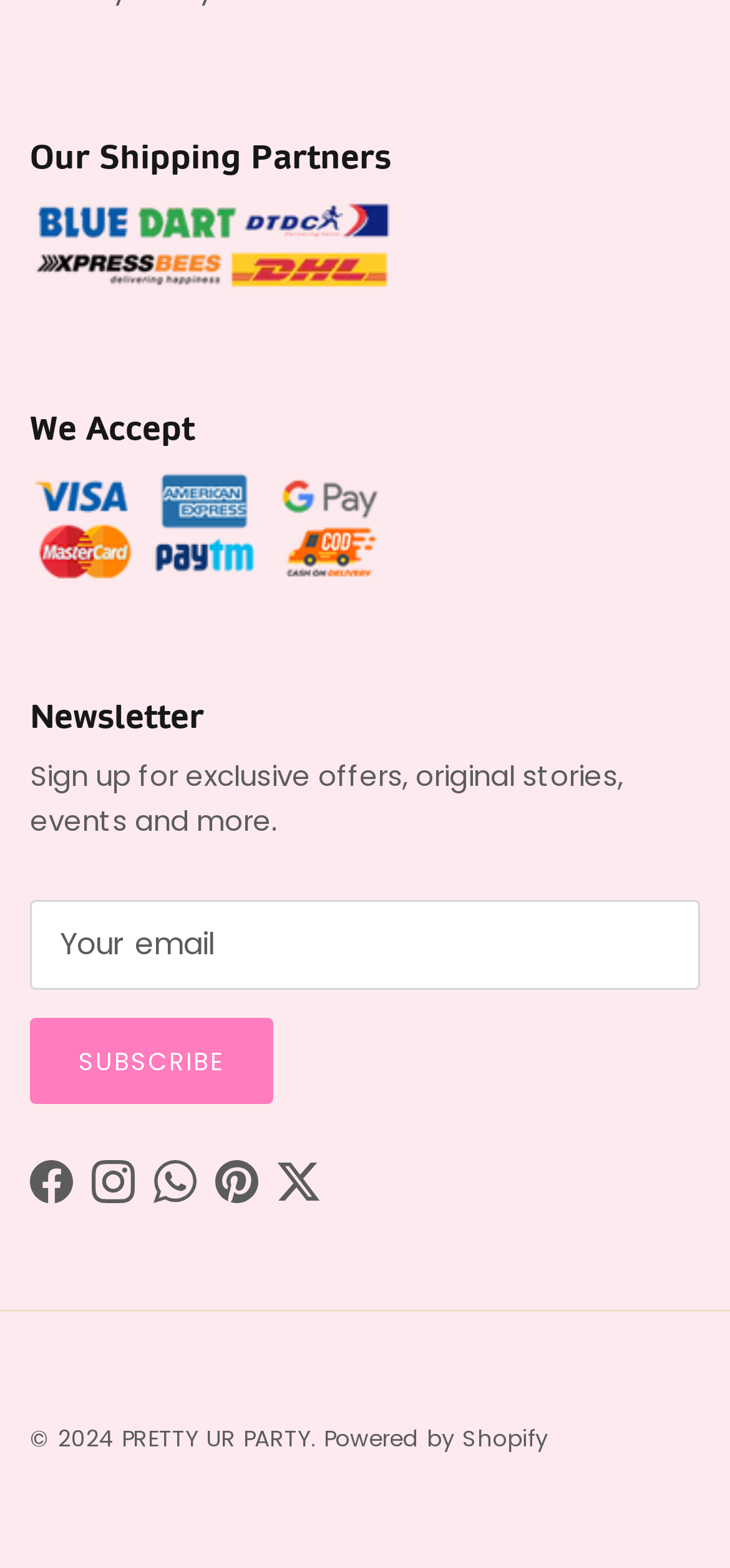Identify the bounding box coordinates of the clickable section necessary to follow the following instruction: "Enter your name". The coordinates should be presented as four float numbers from 0 to 1, i.e., [left, top, right, bottom].

None